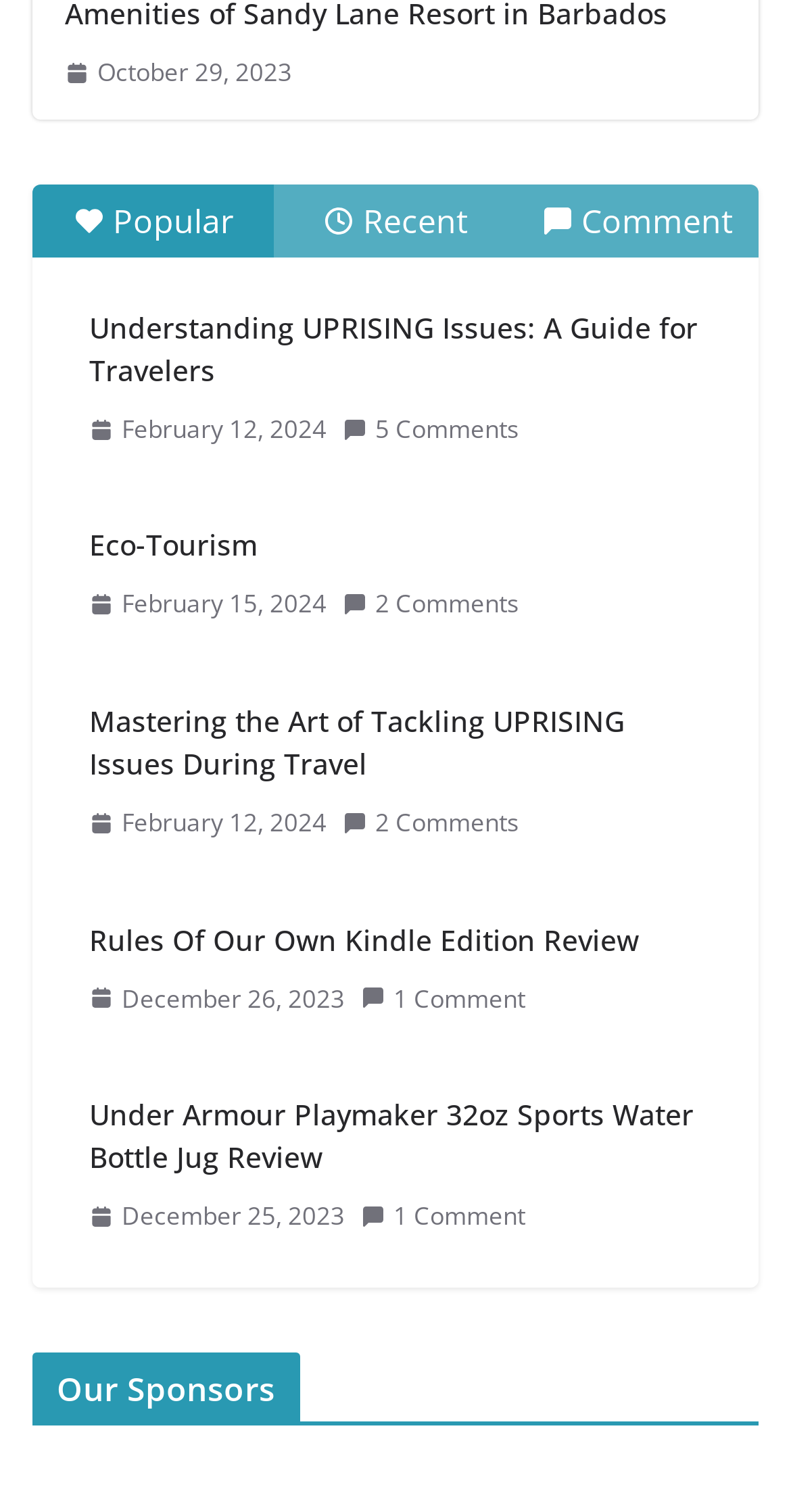Pinpoint the bounding box coordinates of the area that must be clicked to complete this instruction: "View Eco-Tourism".

[0.113, 0.346, 0.887, 0.375]